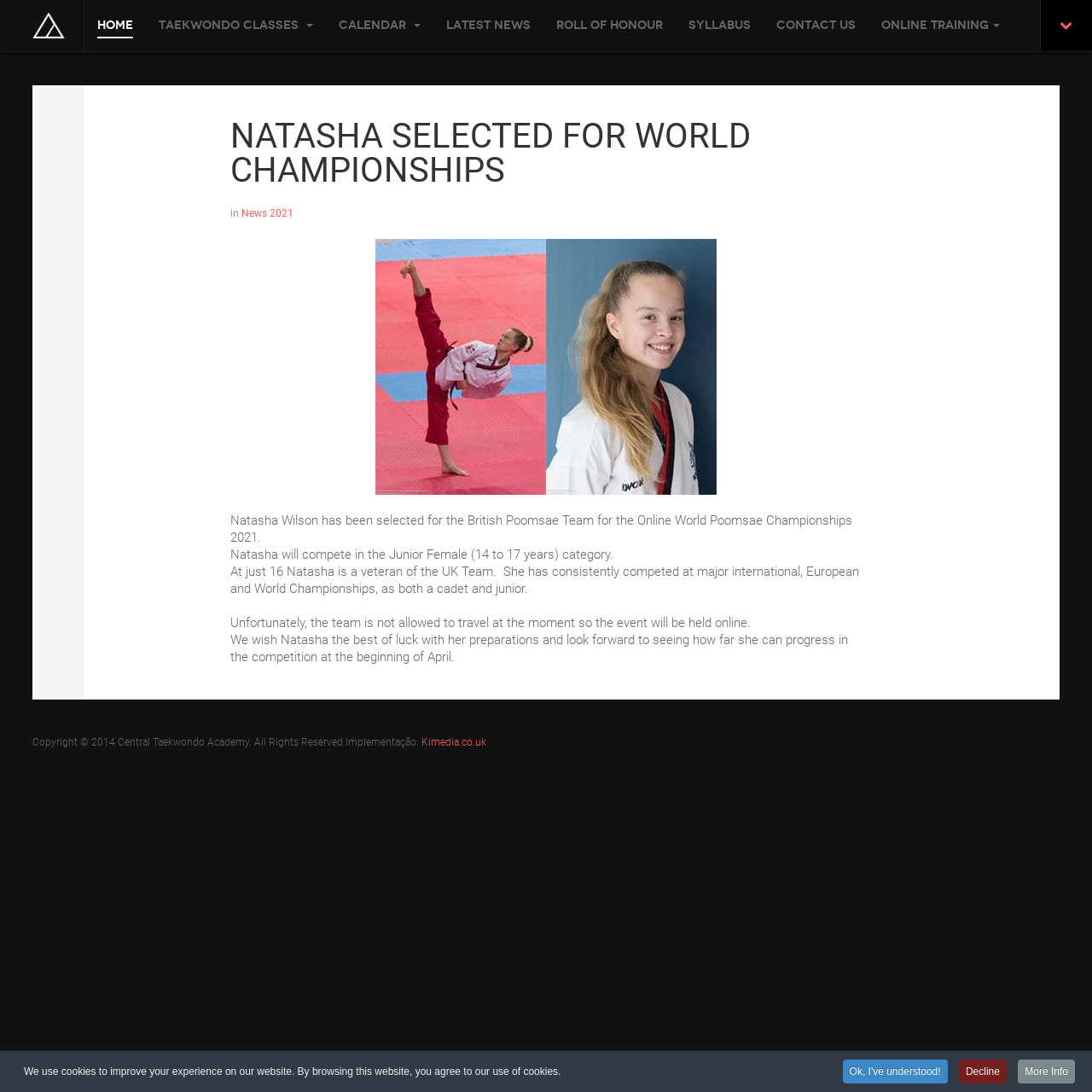Determine the bounding box for the UI element described here: "Latest News".

[0.409, 0.0, 0.486, 0.047]